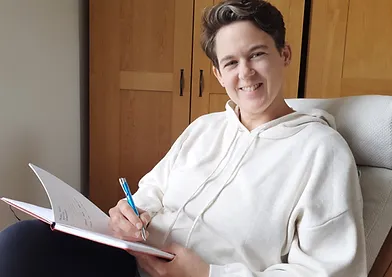What is the individual doing?
Answer the question based on the image using a single word or a brief phrase.

Writing in a notebook